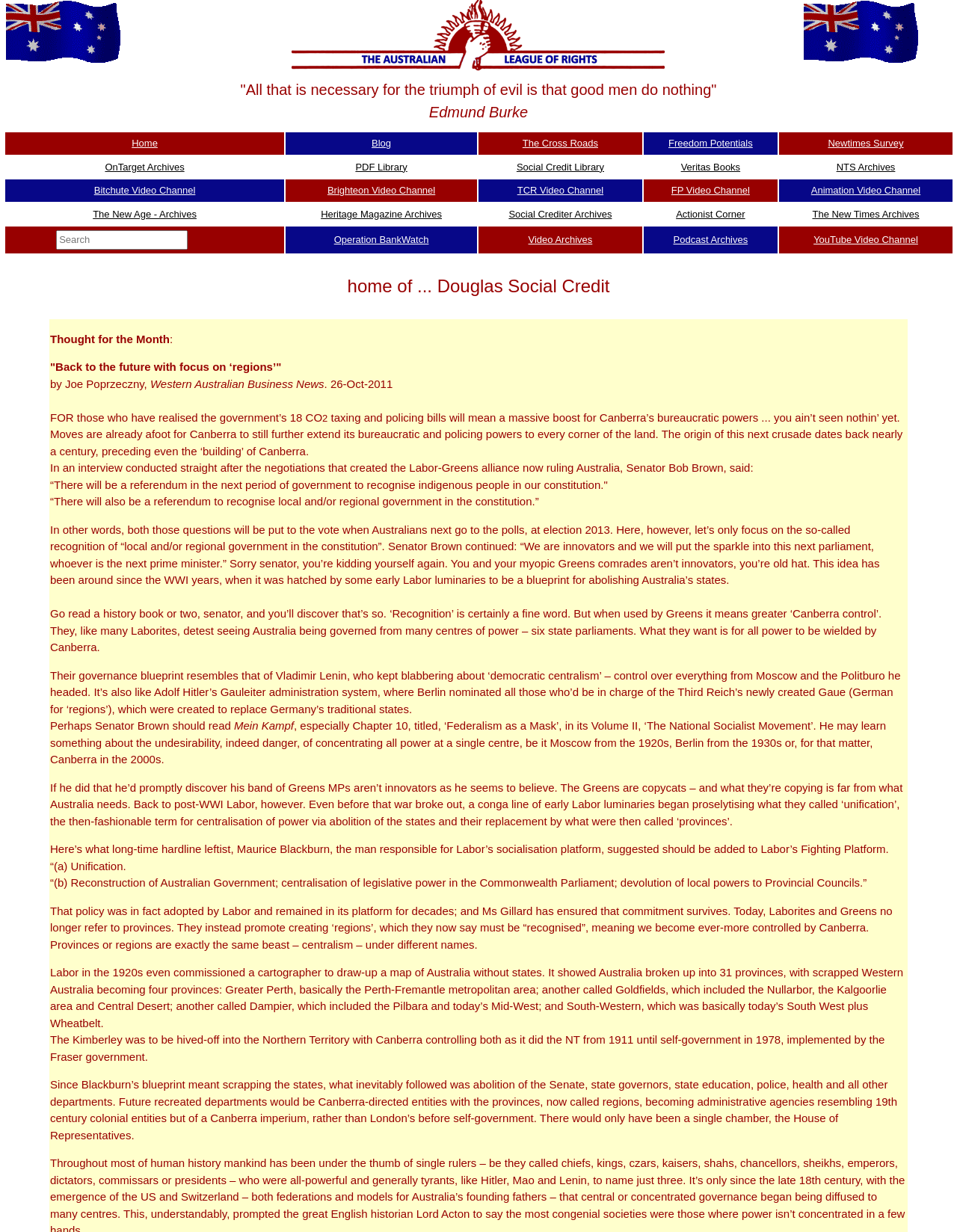Please locate the clickable area by providing the bounding box coordinates to follow this instruction: "Click on Home".

[0.005, 0.107, 0.297, 0.125]